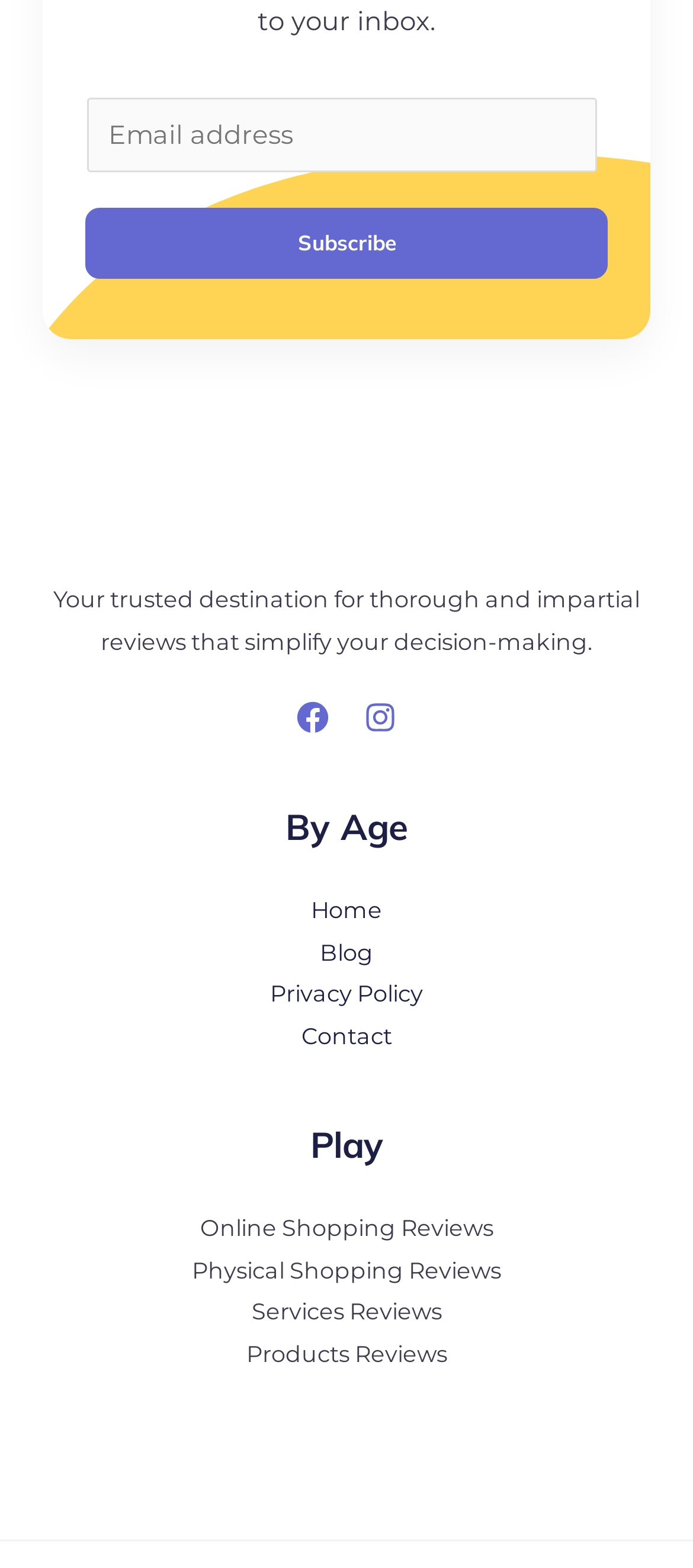How many navigation links are present under 'By Age'?
Analyze the image and deliver a detailed answer to the question.

There are four navigation links present under the 'By Age' category, which are 'Home', 'Blog', 'Privacy Policy', and 'Contact'.